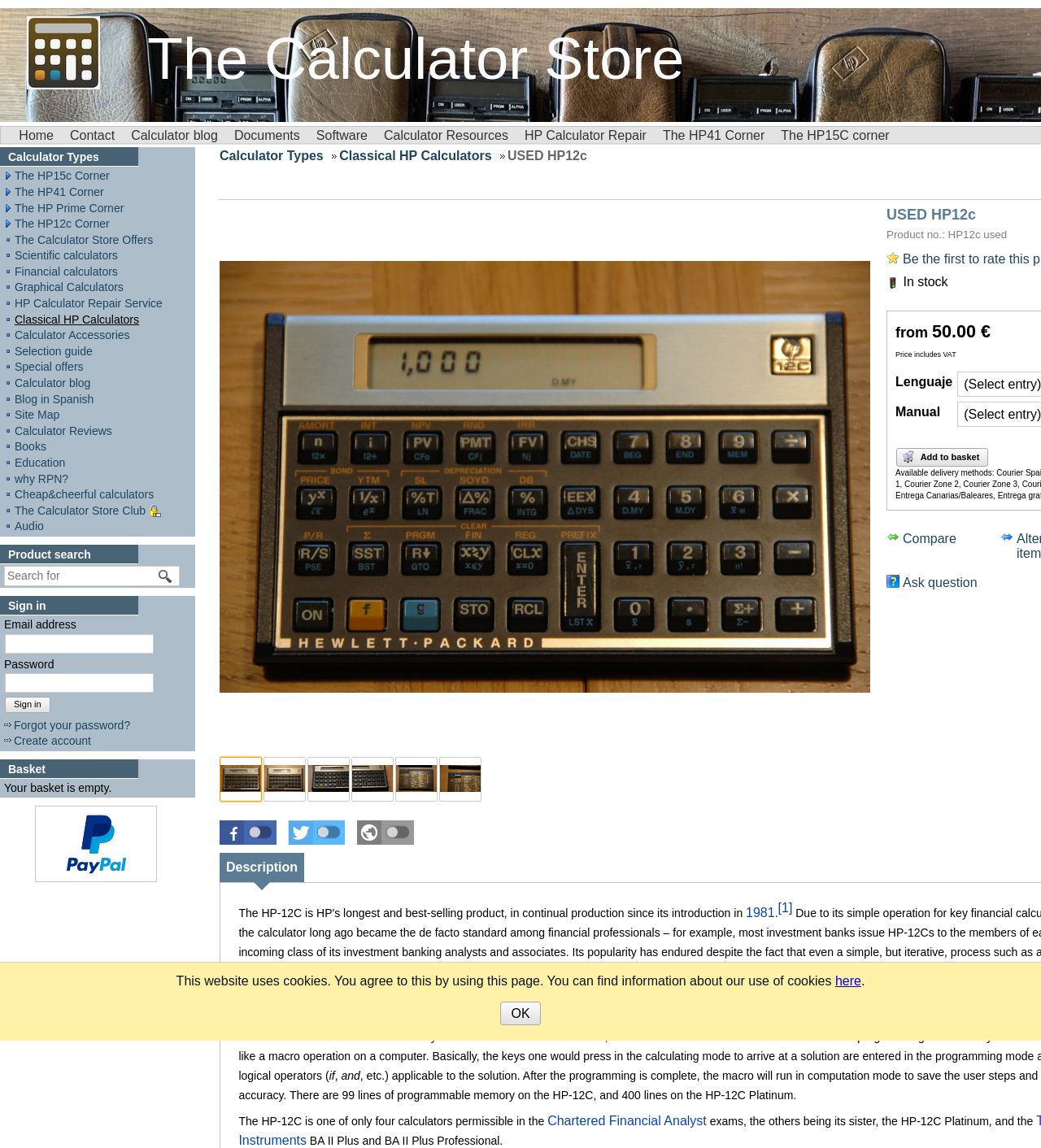What is the purpose of the search box?
Kindly give a detailed and elaborate answer to the question.

The search box is located in the middle of the webpage, with a label 'Product search' above it. It is a text box where users can input keywords to search for products, and a 'Start search' button next to it to initiate the search. This suggests that the purpose of the search box is to search for products.